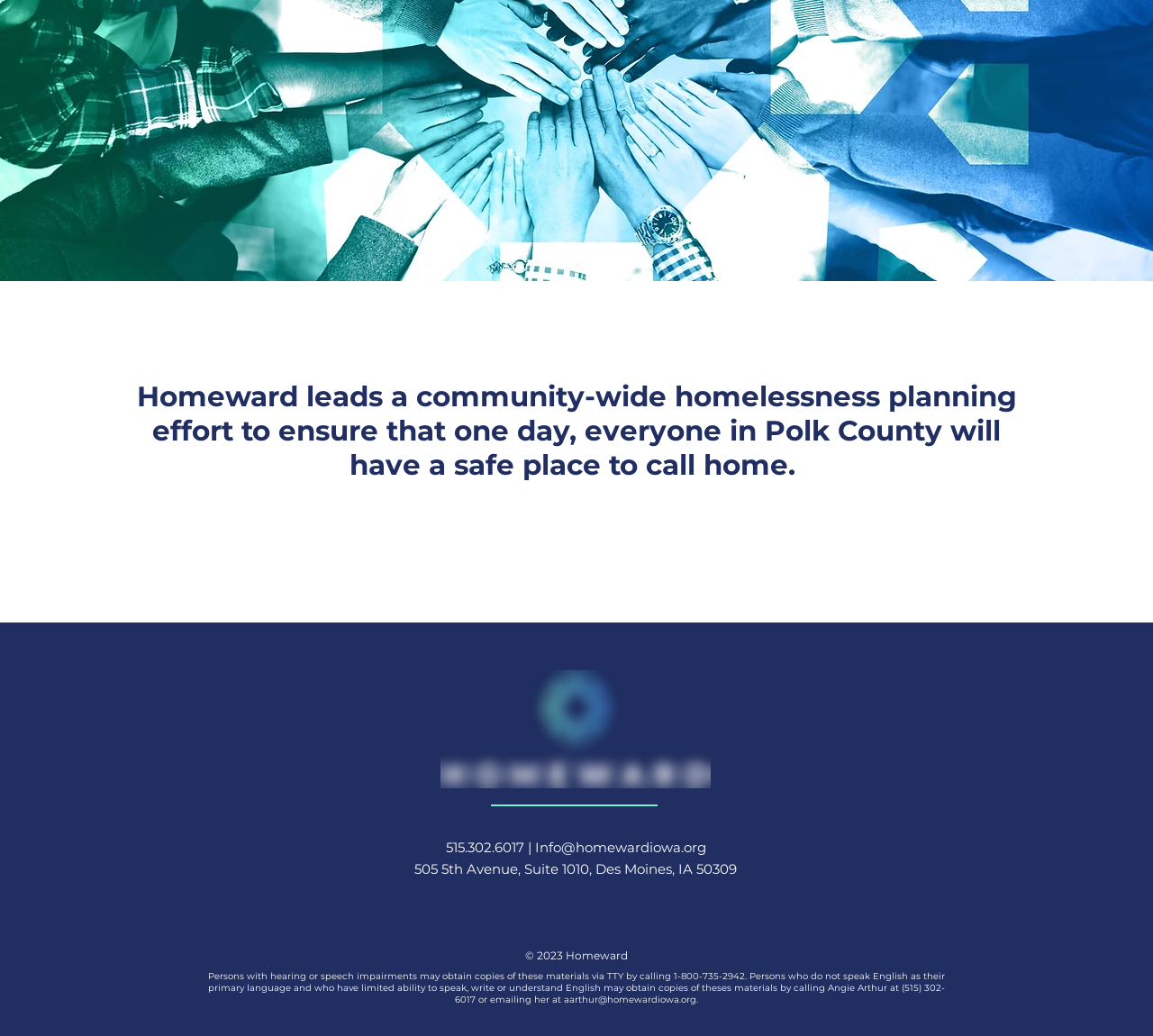Find the bounding box coordinates for the element described here: "aarthur@homewardiowa.org".

[0.489, 0.959, 0.604, 0.97]